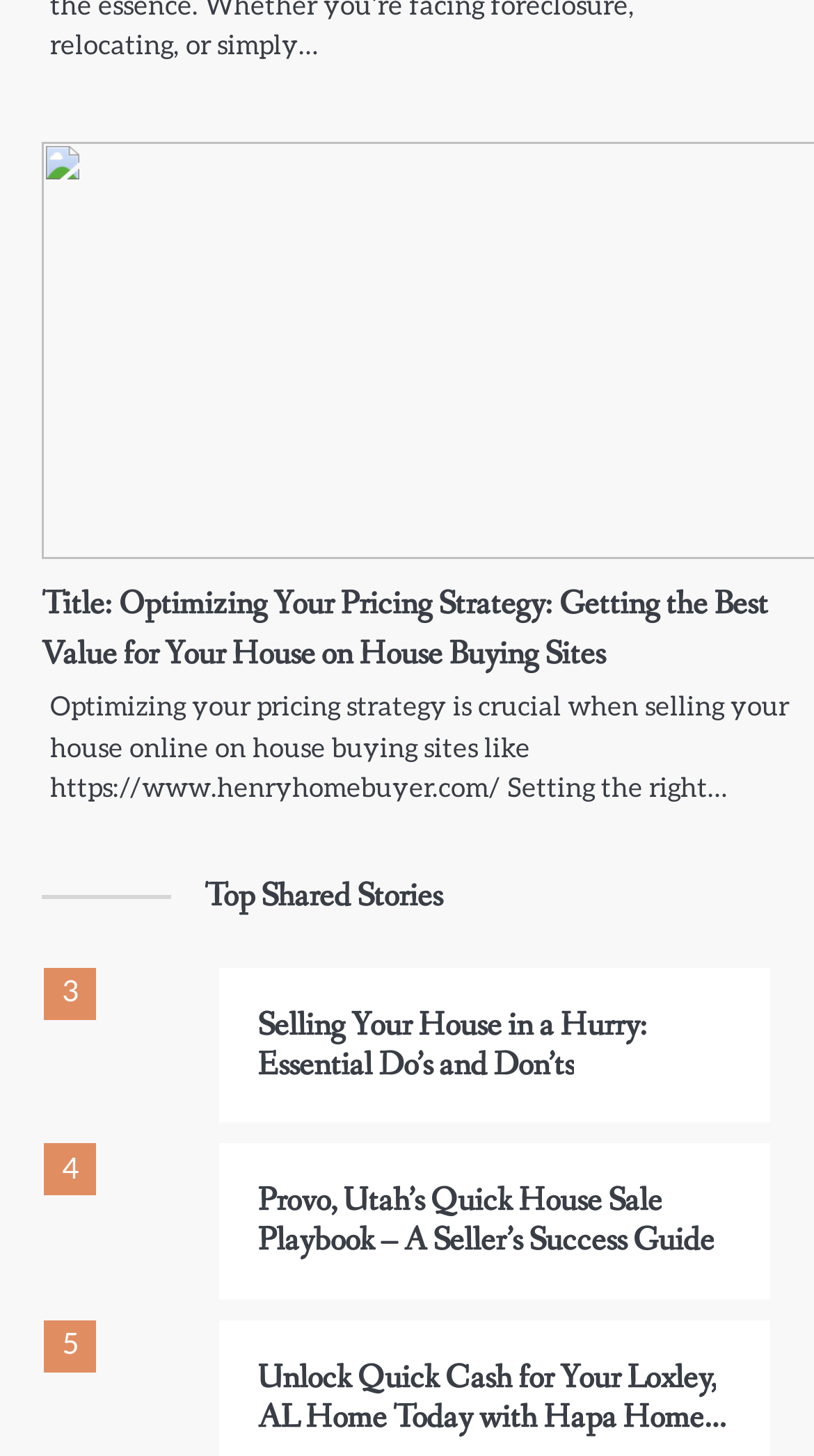Please locate the bounding box coordinates of the element that should be clicked to complete the given instruction: "Explore Provo, Utah’s quick house sale playbook".

[0.316, 0.724, 0.878, 0.782]